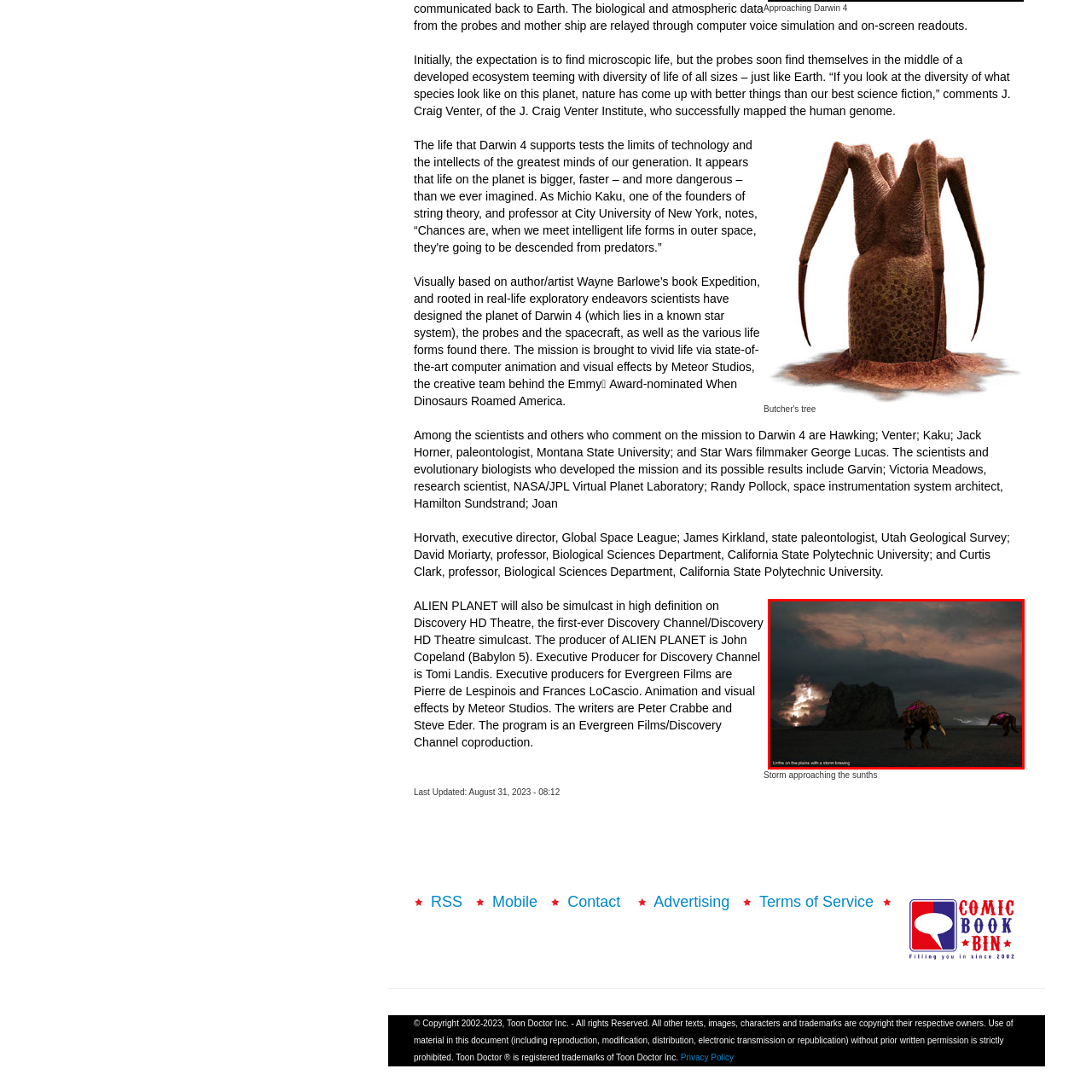Observe the area inside the red box, What is the inspiration for the planet's otherworldly nature? Respond with a single word or phrase.

Wayne Barlowe's book